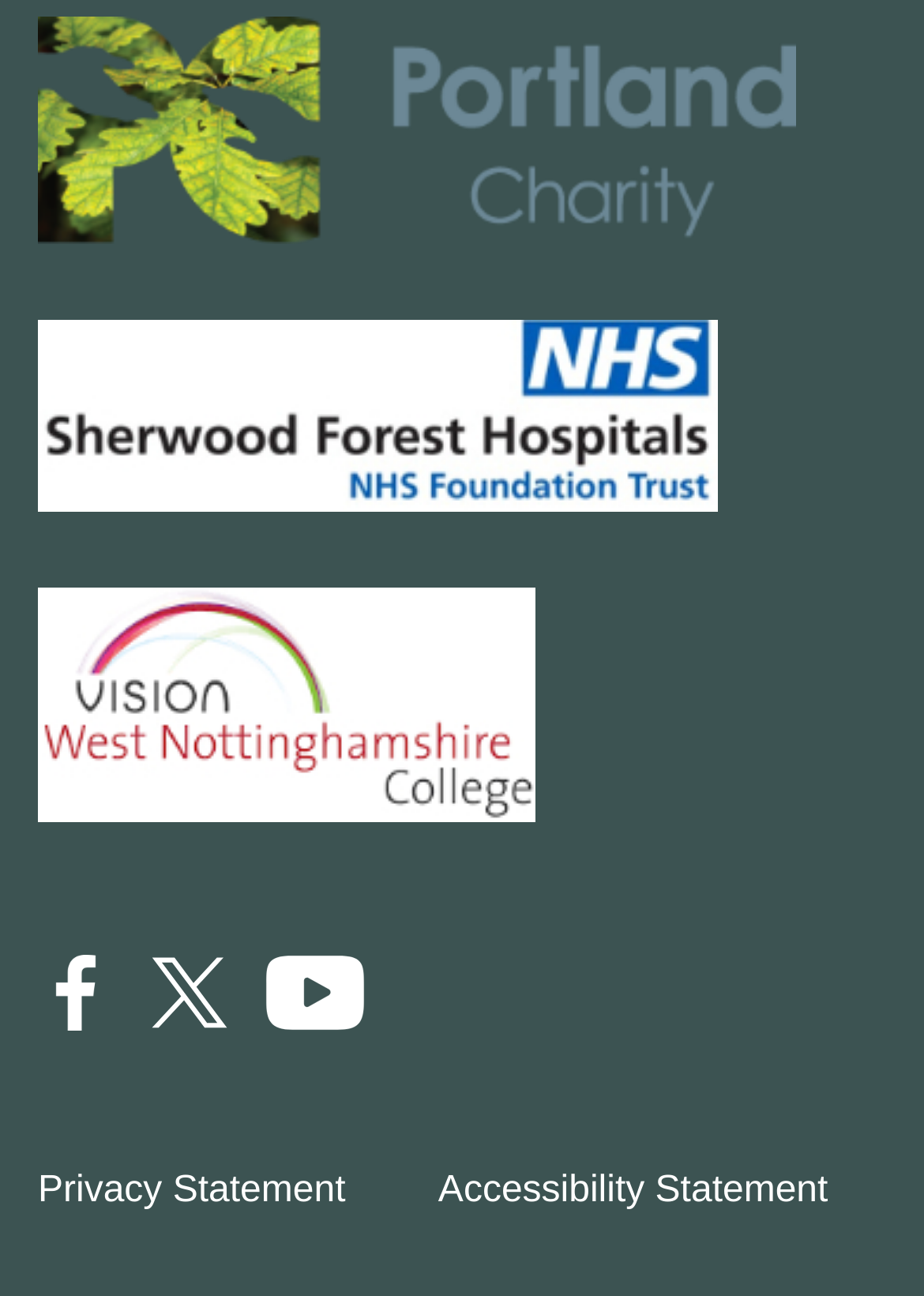Based on the element description "aria-label="facebook link"", predict the bounding box coordinates of the UI element.

[0.041, 0.737, 0.123, 0.795]